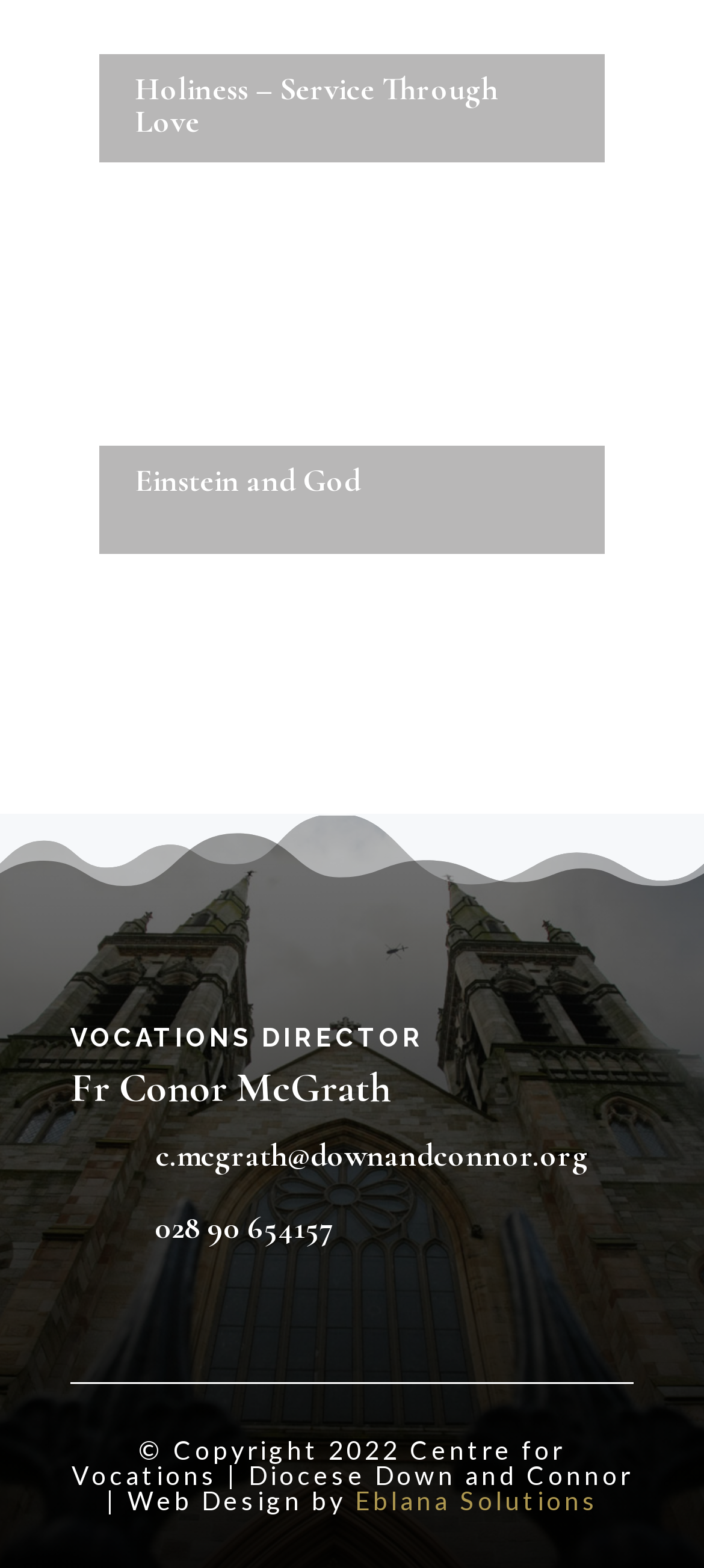Locate the bounding box coordinates of the clickable region to complete the following instruction: "Contact VOCATIONS DIRECTOR."

[0.1, 0.653, 0.9, 0.681]